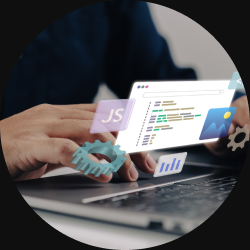Generate a detailed narrative of the image.

The image depicts a person’s hands actively engaged in front of a laptop, symbolizing the concept of website maintenance and updates. The hands are poised over the keyboard, reflecting the technical aspects of web development. Various icons hover above, showcasing programming elements such as JavaScript (JS) and graphical interfaces, emphasizing the integration of coding and design. This visual serves as a representation of the ongoing tasks required to ensure a website functions effectively, remains secure, and stays current with the latest content and features, which are crucial for providing an optimal user experience.